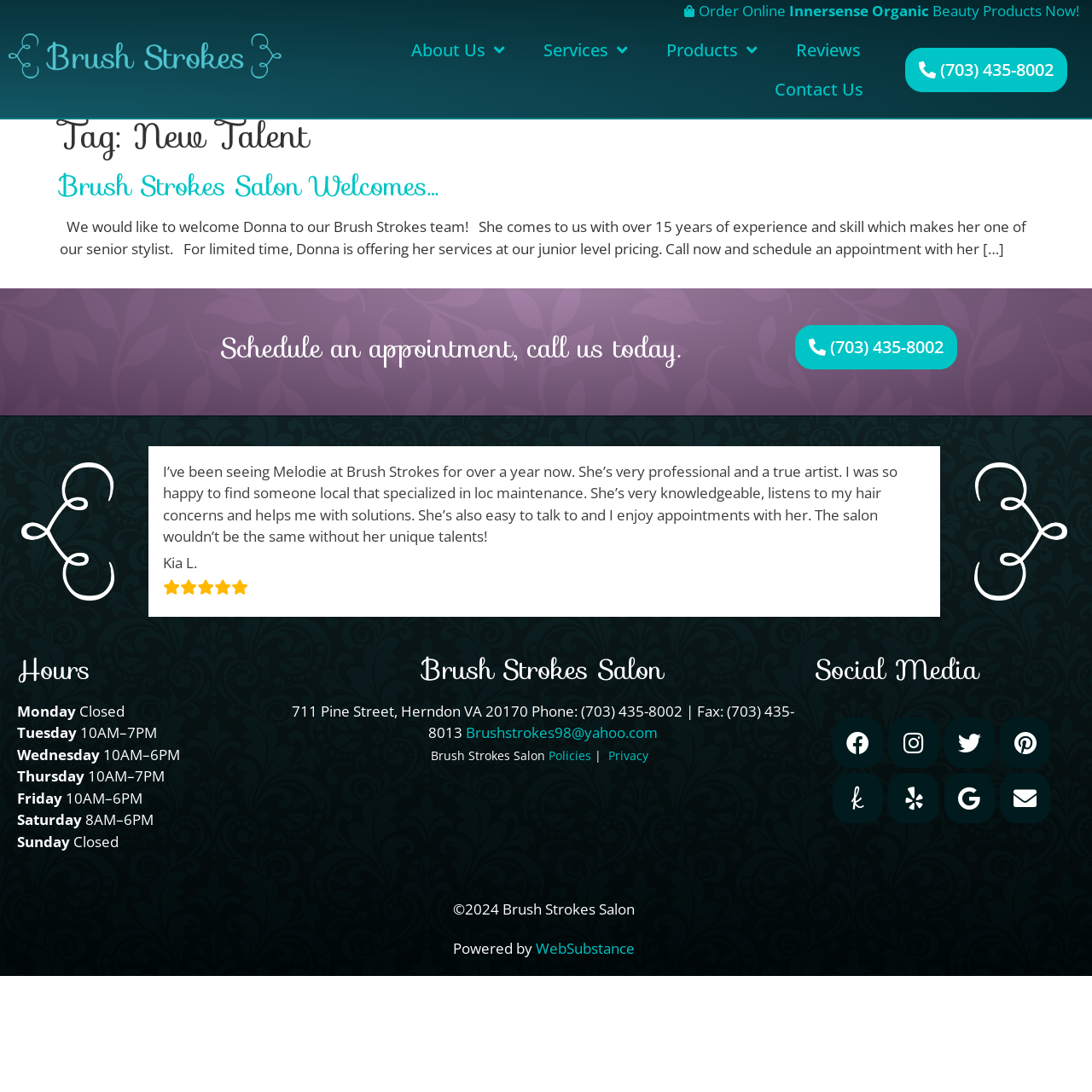What social media platform has an icon represented by ?
Answer with a single word or short phrase according to what you see in the image.

Yelp